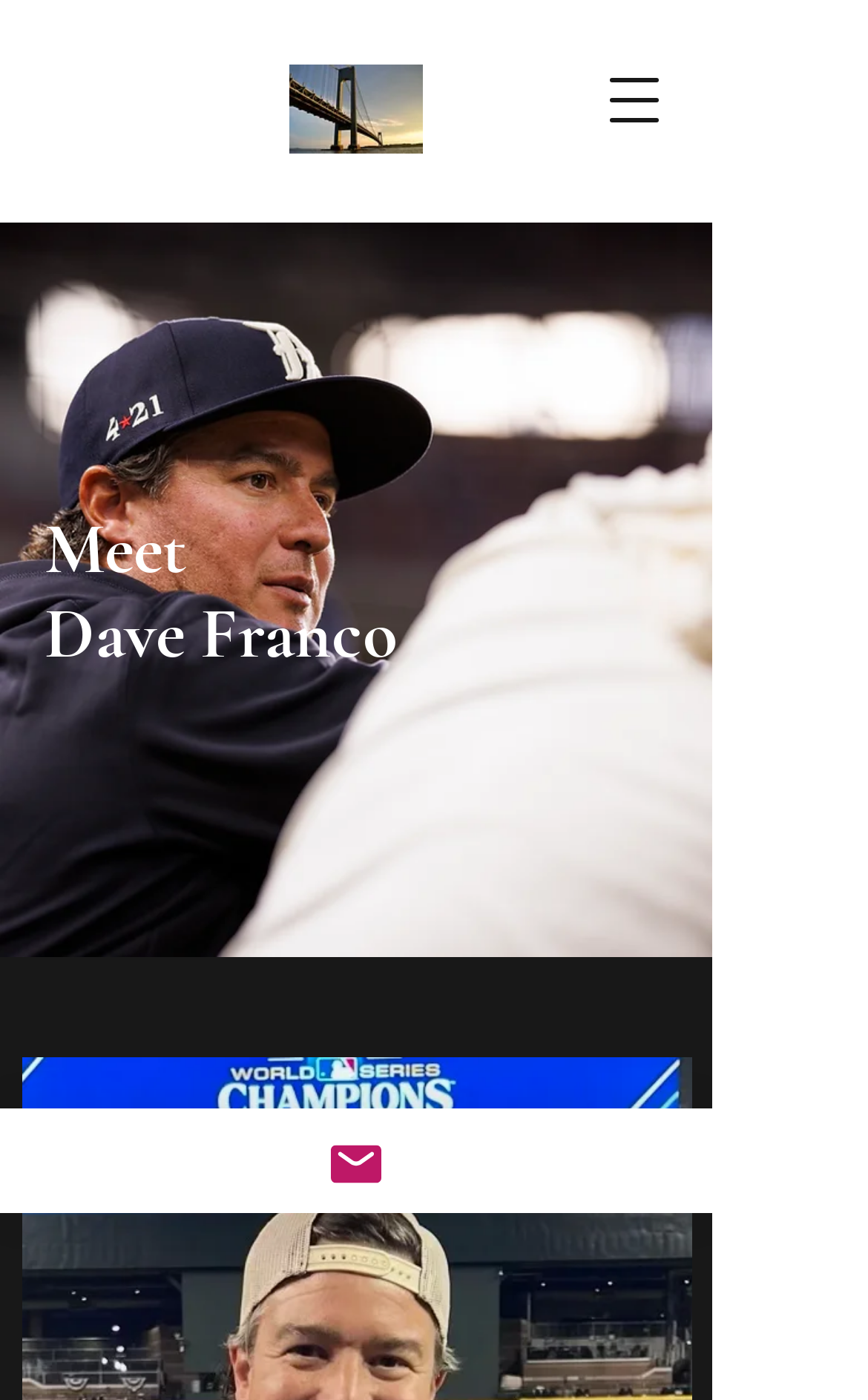Refer to the screenshot and give an in-depth answer to this question: What is the purpose of the button at the top right?

The button element with the text 'Open navigation menu' is located at coordinates [0.679, 0.04, 0.782, 0.103], indicating that it is positioned at the top right of the page. The presence of this button suggests that it is used to open a navigation menu, allowing users to access other parts of the website.